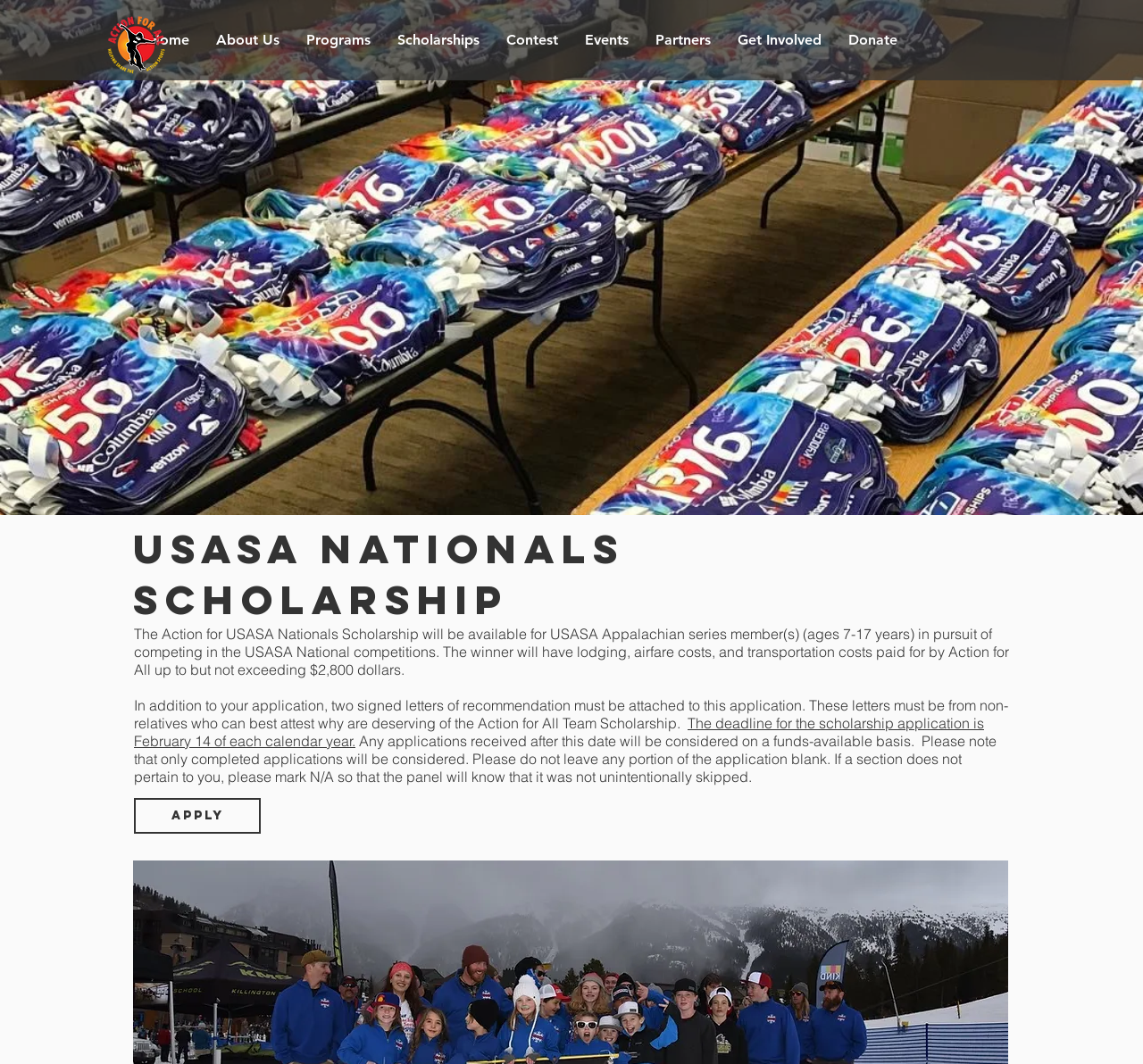Pinpoint the bounding box coordinates of the element that must be clicked to accomplish the following instruction: "Click the 'Scholarships' link". The coordinates should be in the format of four float numbers between 0 and 1, i.e., [left, top, right, bottom].

[0.336, 0.017, 0.431, 0.059]